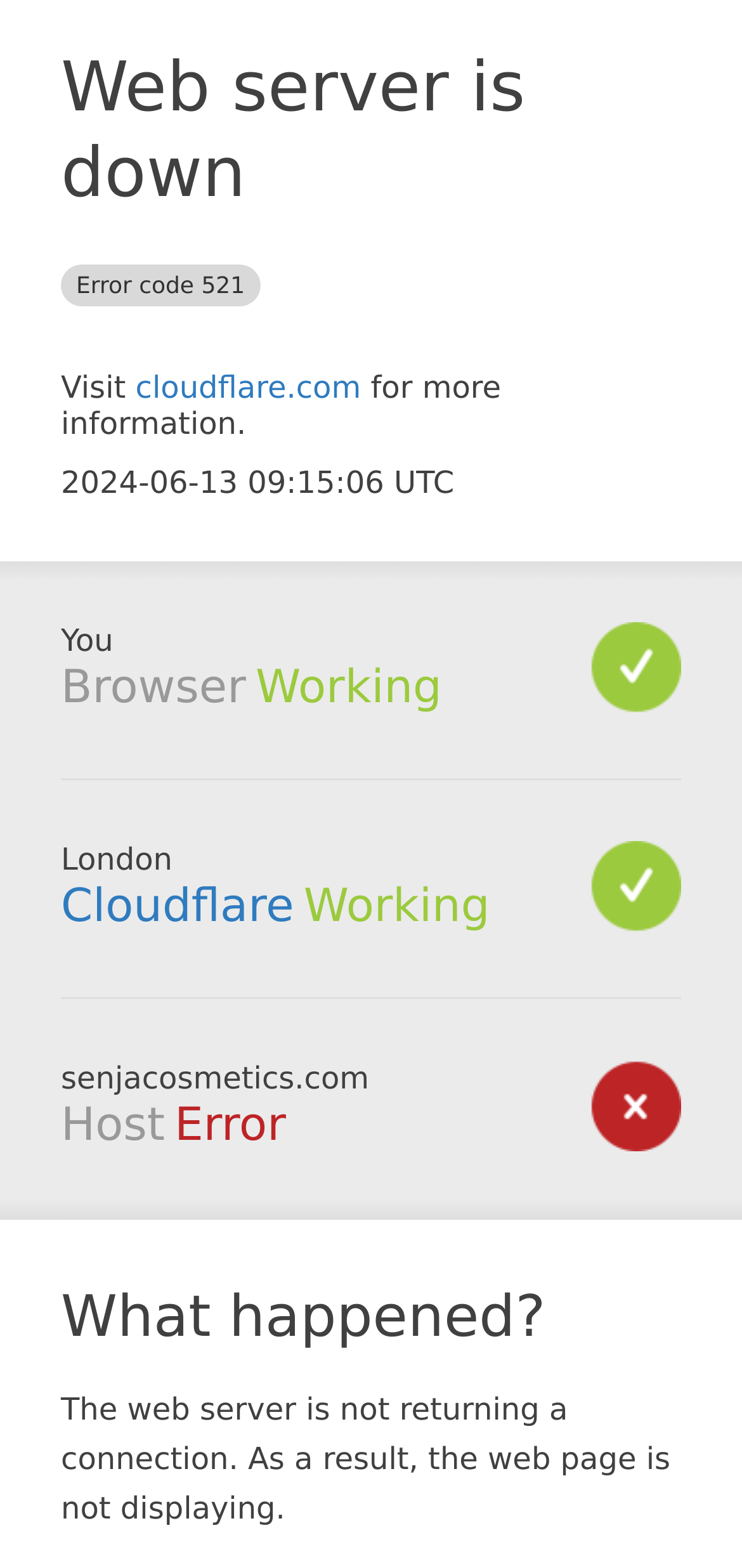What is the current status of the browser?
Look at the image and respond with a one-word or short-phrase answer.

Working